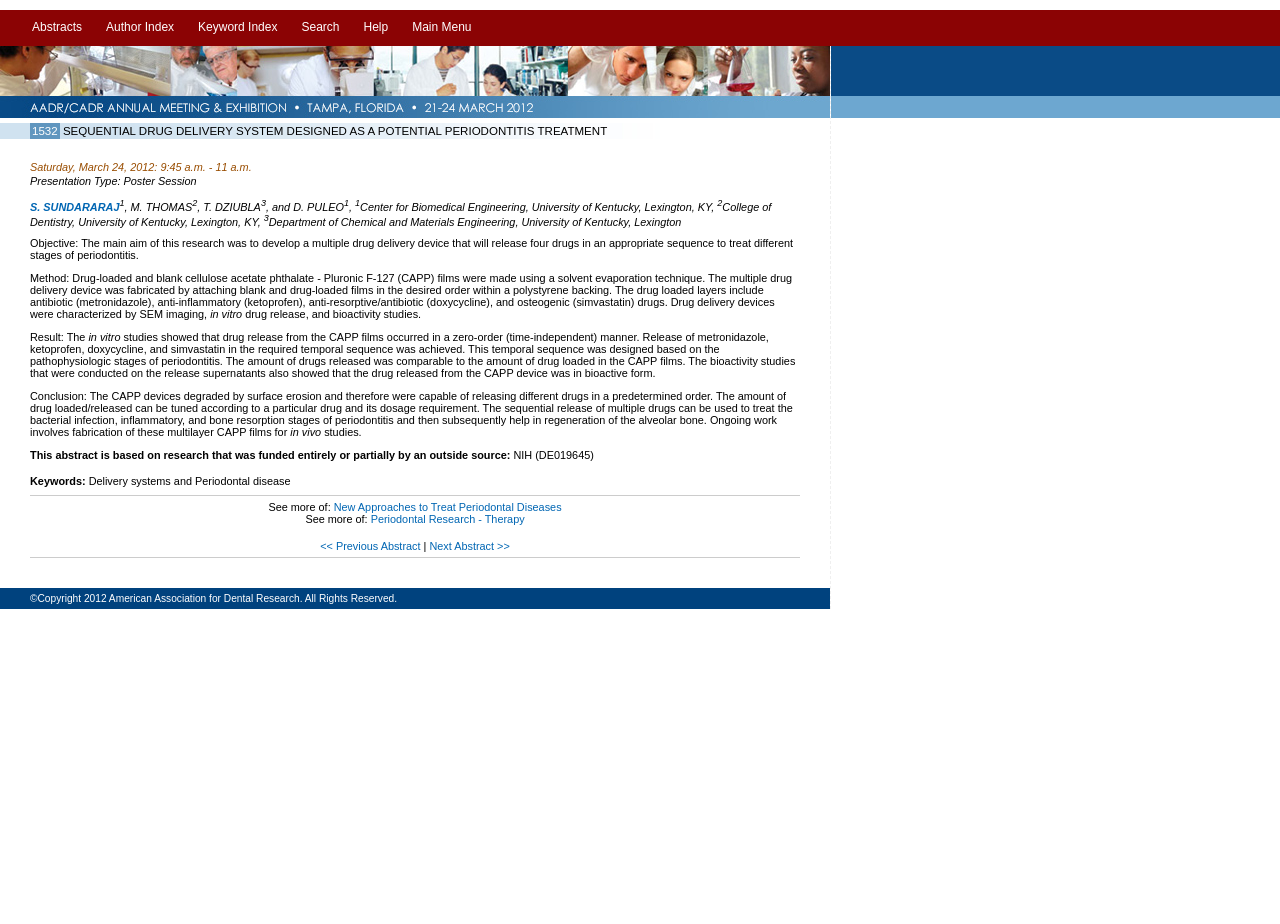Could you highlight the region that needs to be clicked to execute the instruction: "Click on the link to read about Park Saei"?

None